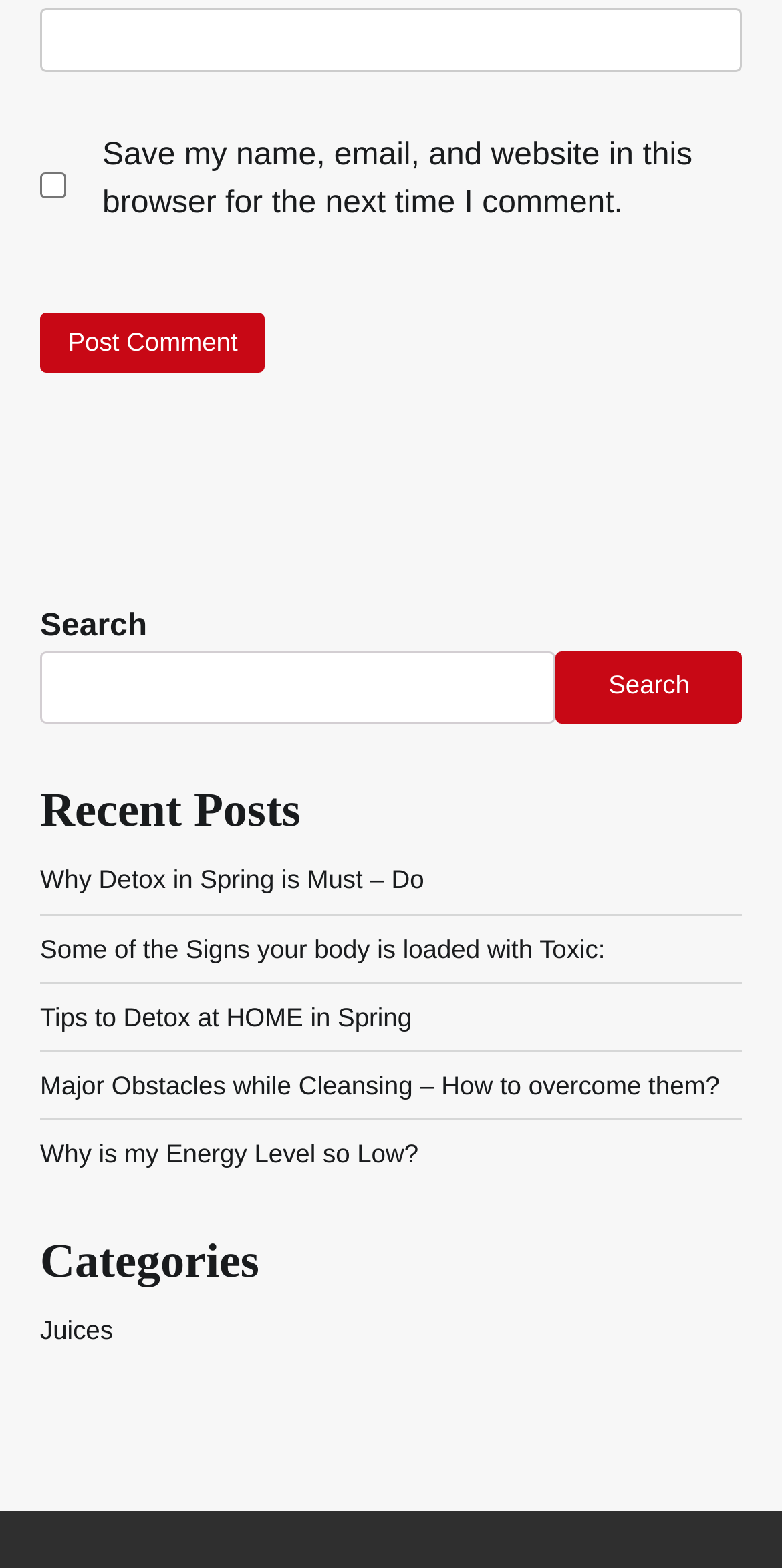What is the category of the link 'Juices'? Observe the screenshot and provide a one-word or short phrase answer.

Categories